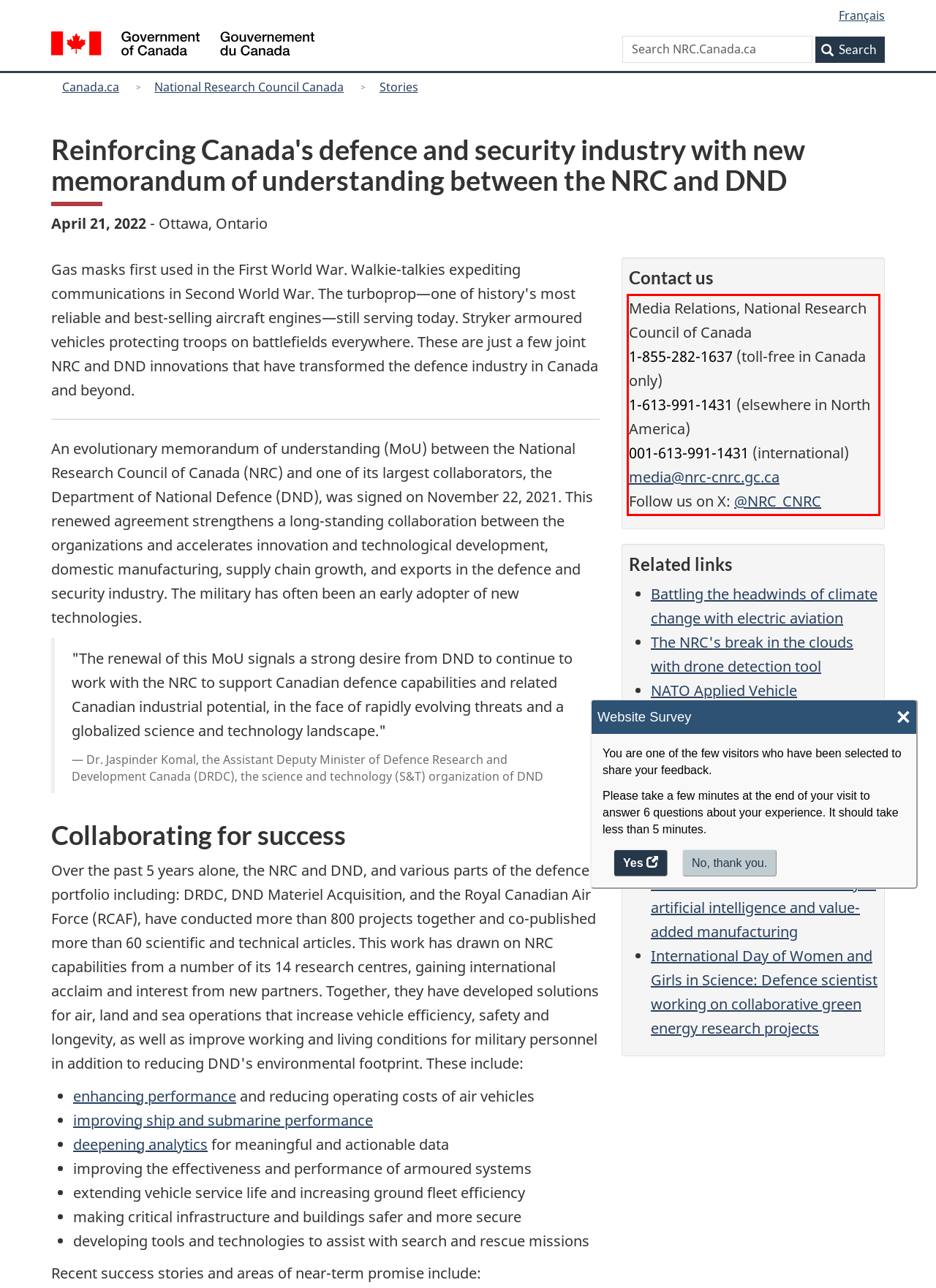You have a screenshot of a webpage with a UI element highlighted by a red bounding box. Use OCR to obtain the text within this highlighted area.

Media Relations, National Research Council of Canada 1-855-282-1637 (toll-free in Canada only) 1-613-991-1431 (elsewhere in North America) 001-613-991-1431 (international) media@nrc-cnrc.gc.ca Follow us on X: @NRC_CNRC